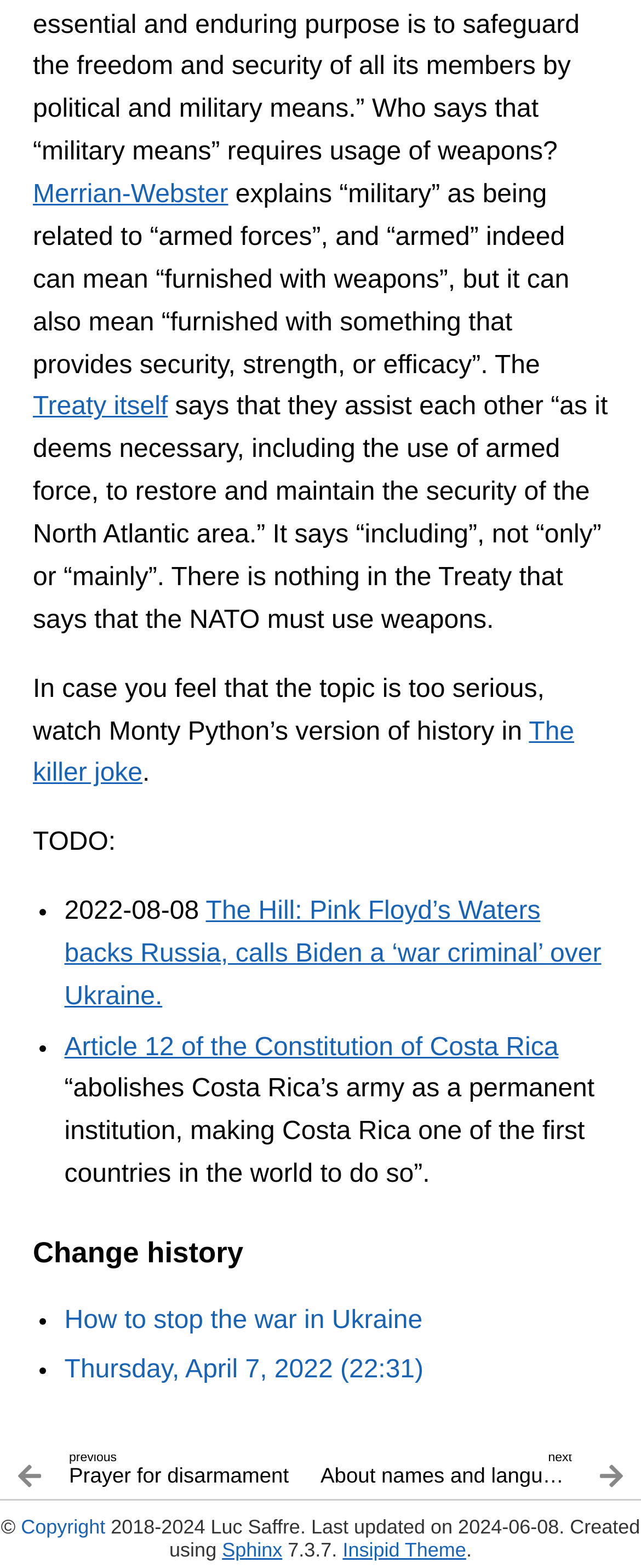Calculate the bounding box coordinates of the UI element given the description: "previous Prayer for disarmament".

[0.026, 0.915, 0.5, 0.956]